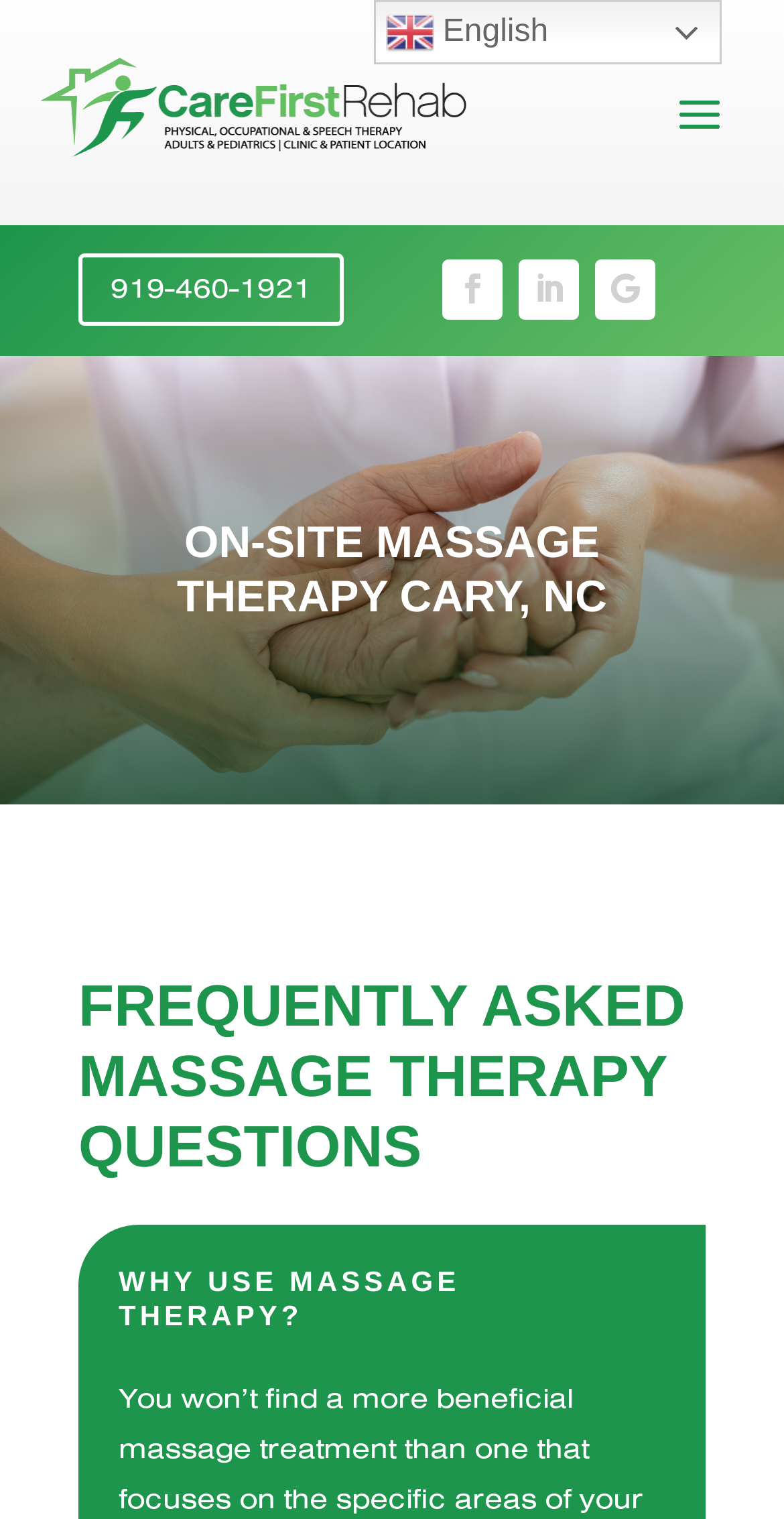Provide a one-word or brief phrase answer to the question:
What is the location of the service provided?

Cary, NC